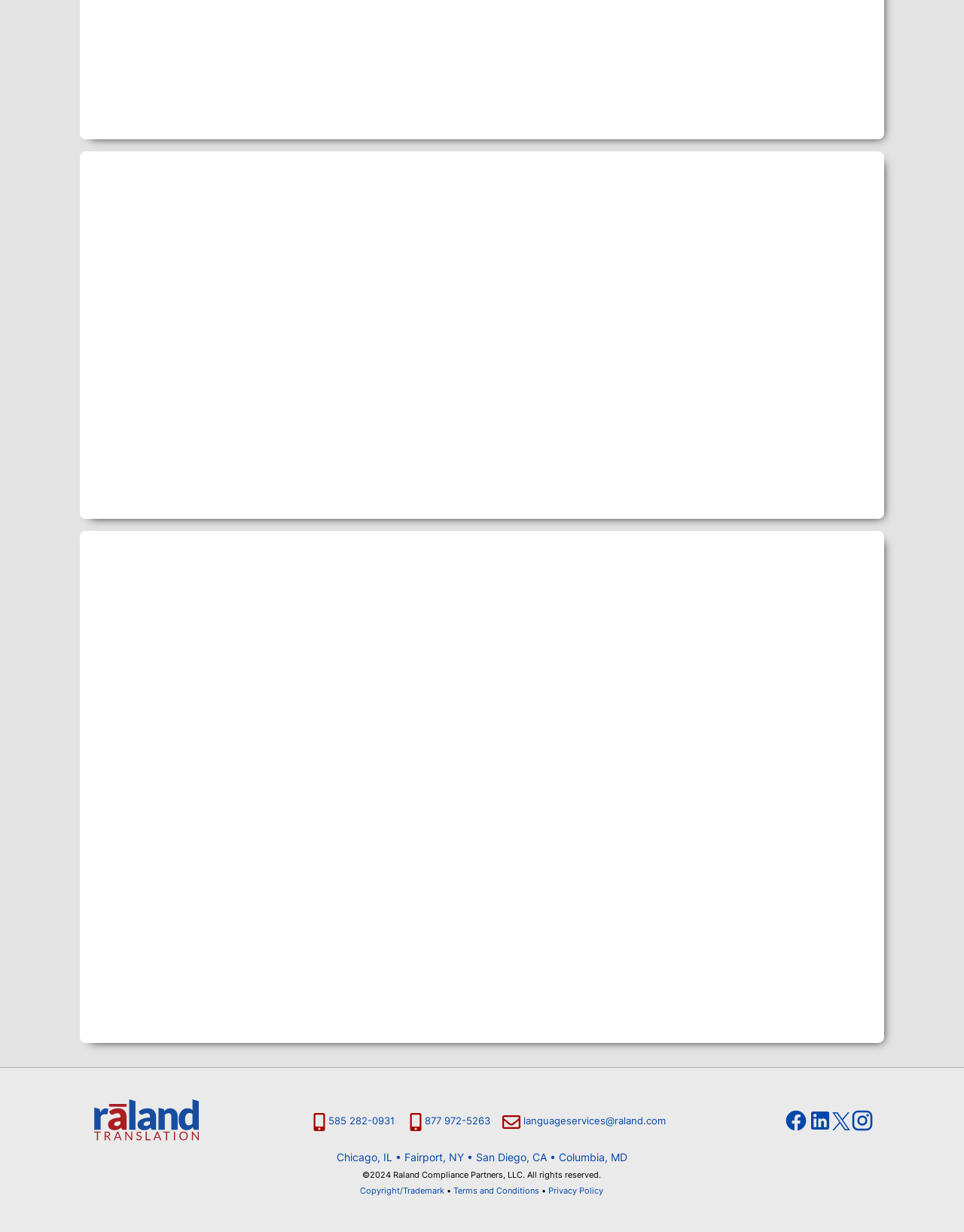Identify the bounding box coordinates of the specific part of the webpage to click to complete this instruction: "View the Terms and Conditions".

[0.471, 0.962, 0.56, 0.971]